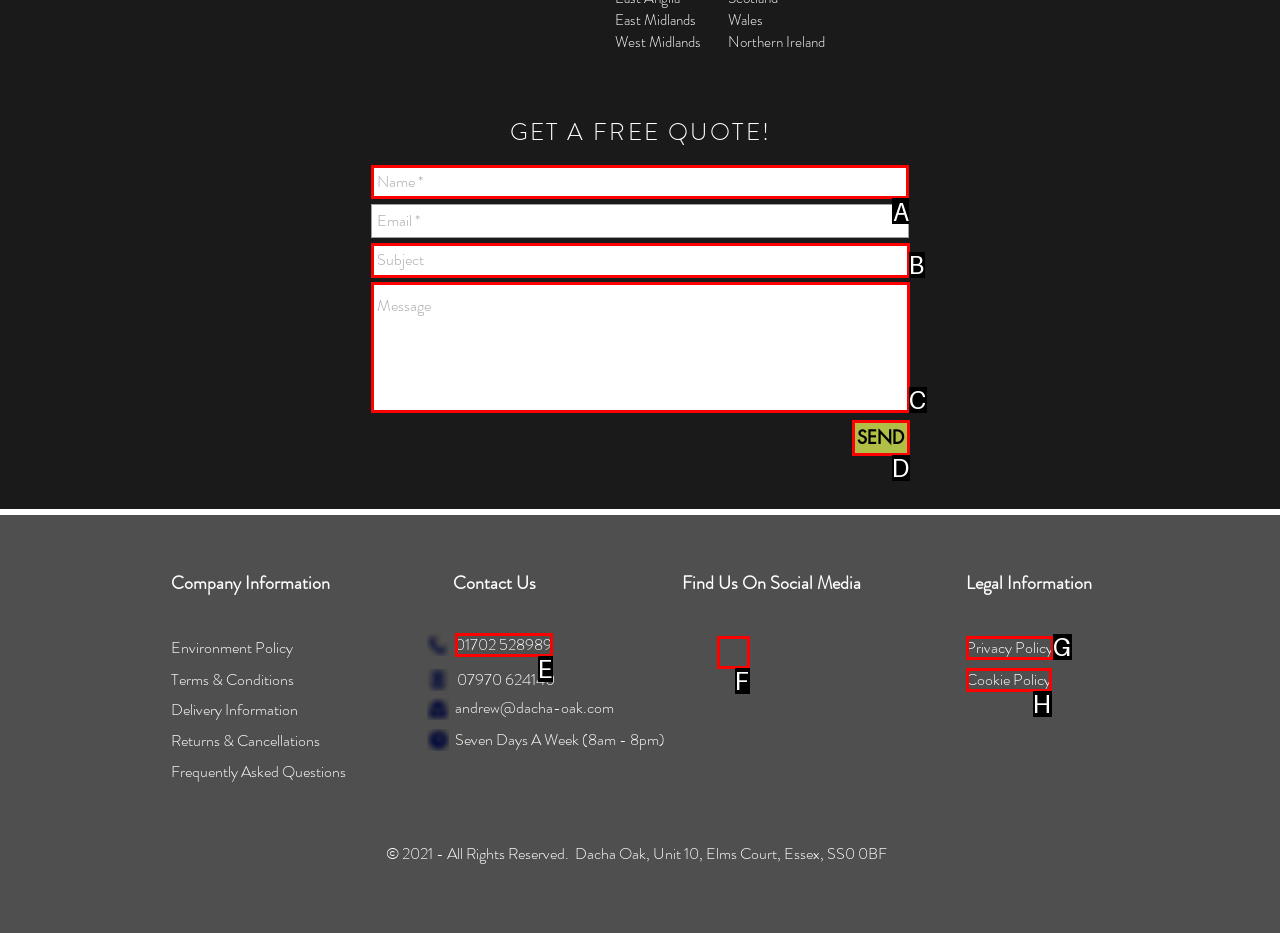Tell me which letter corresponds to the UI element that should be clicked to fulfill this instruction: Visit 'Drive Traffic to your Website' page
Answer using the letter of the chosen option directly.

None